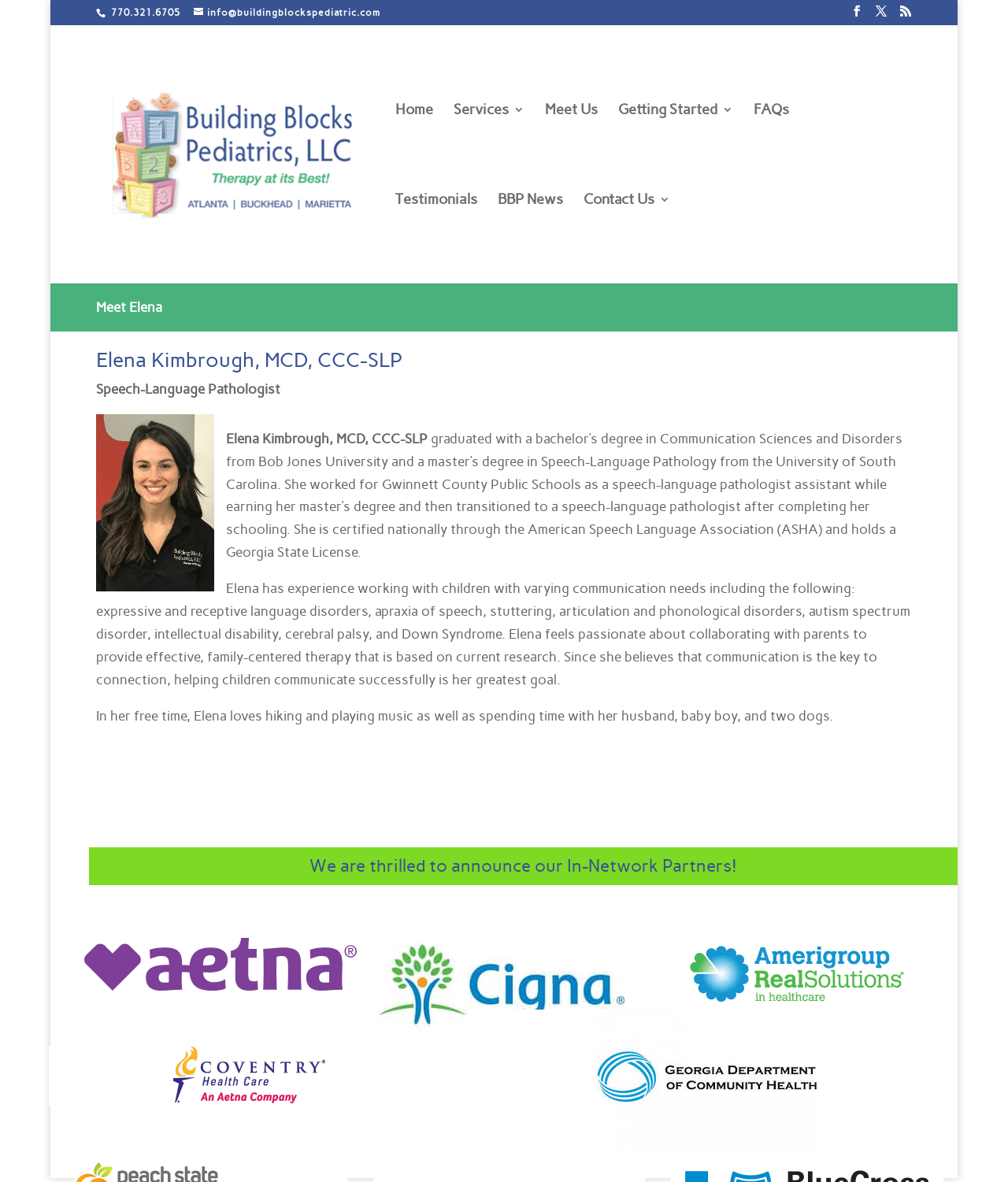Locate the bounding box coordinates of the element that needs to be clicked to carry out the instruction: "Navigate to the Home page". The coordinates should be given as four float numbers ranging from 0 to 1, i.e., [left, top, right, bottom].

[0.392, 0.088, 0.429, 0.164]